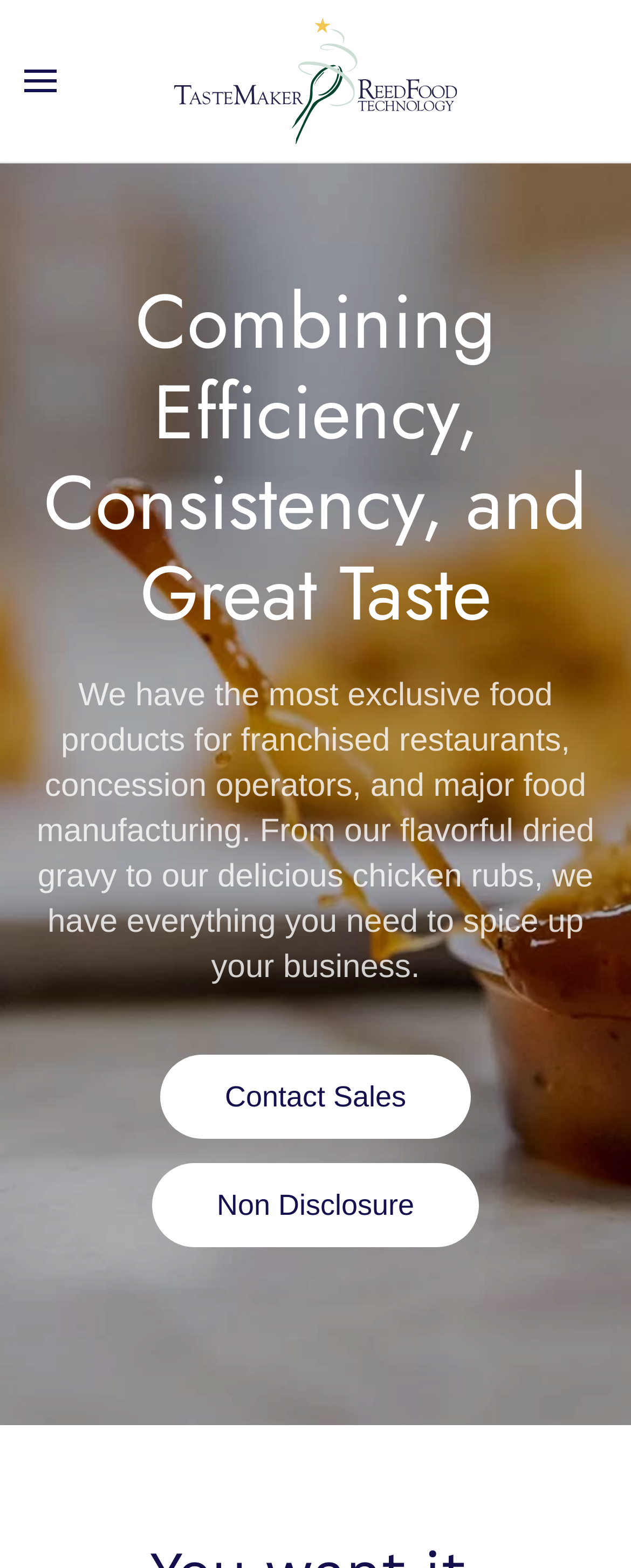Extract the bounding box coordinates of the UI element described: "aria-label="Open menu"". Provide the coordinates in the format [left, top, right, bottom] with values ranging from 0 to 1.

[0.038, 0.01, 0.09, 0.093]